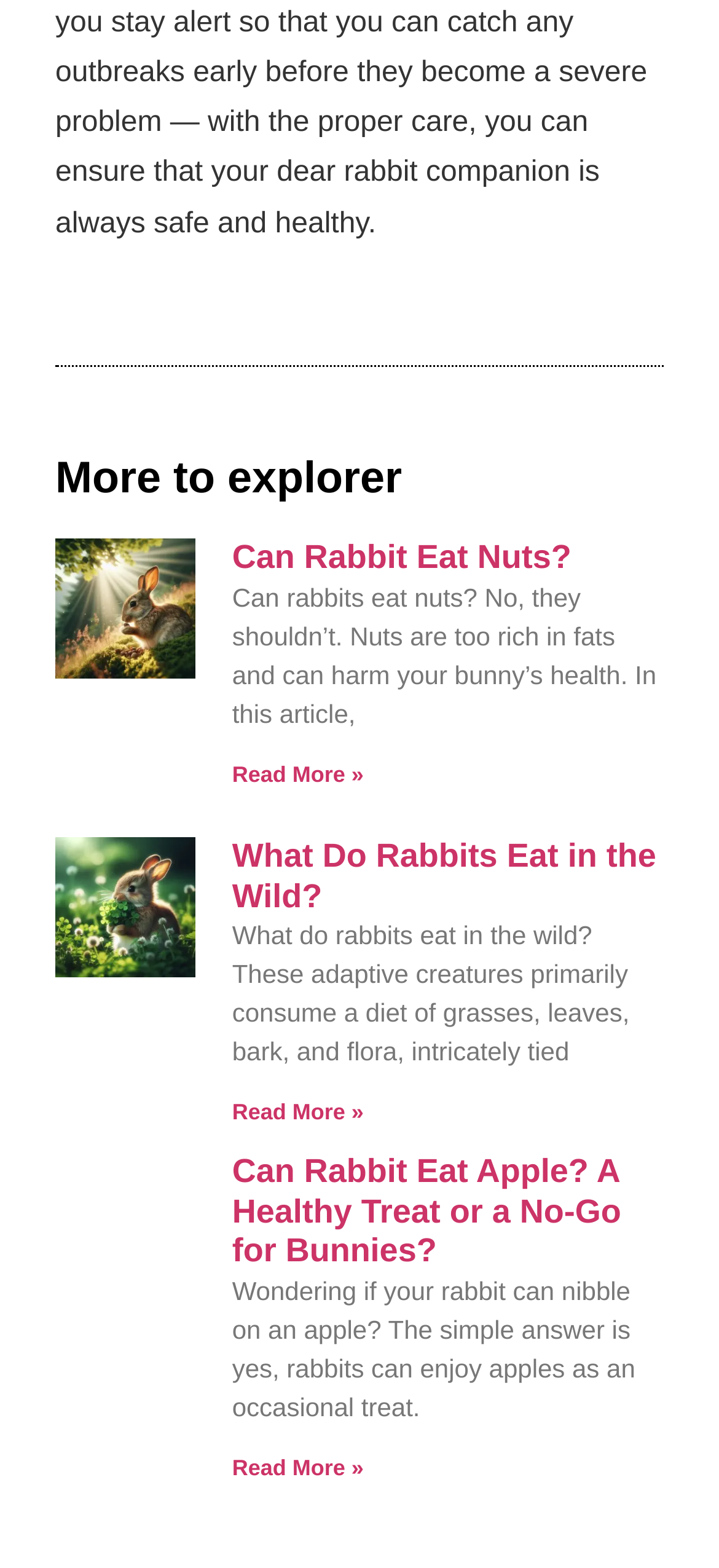Carefully examine the image and provide an in-depth answer to the question: What is the title of the second article?

I examined the second article element and found the heading 'What Do Rabbits Eat in the Wild?' which is the title of the second article.